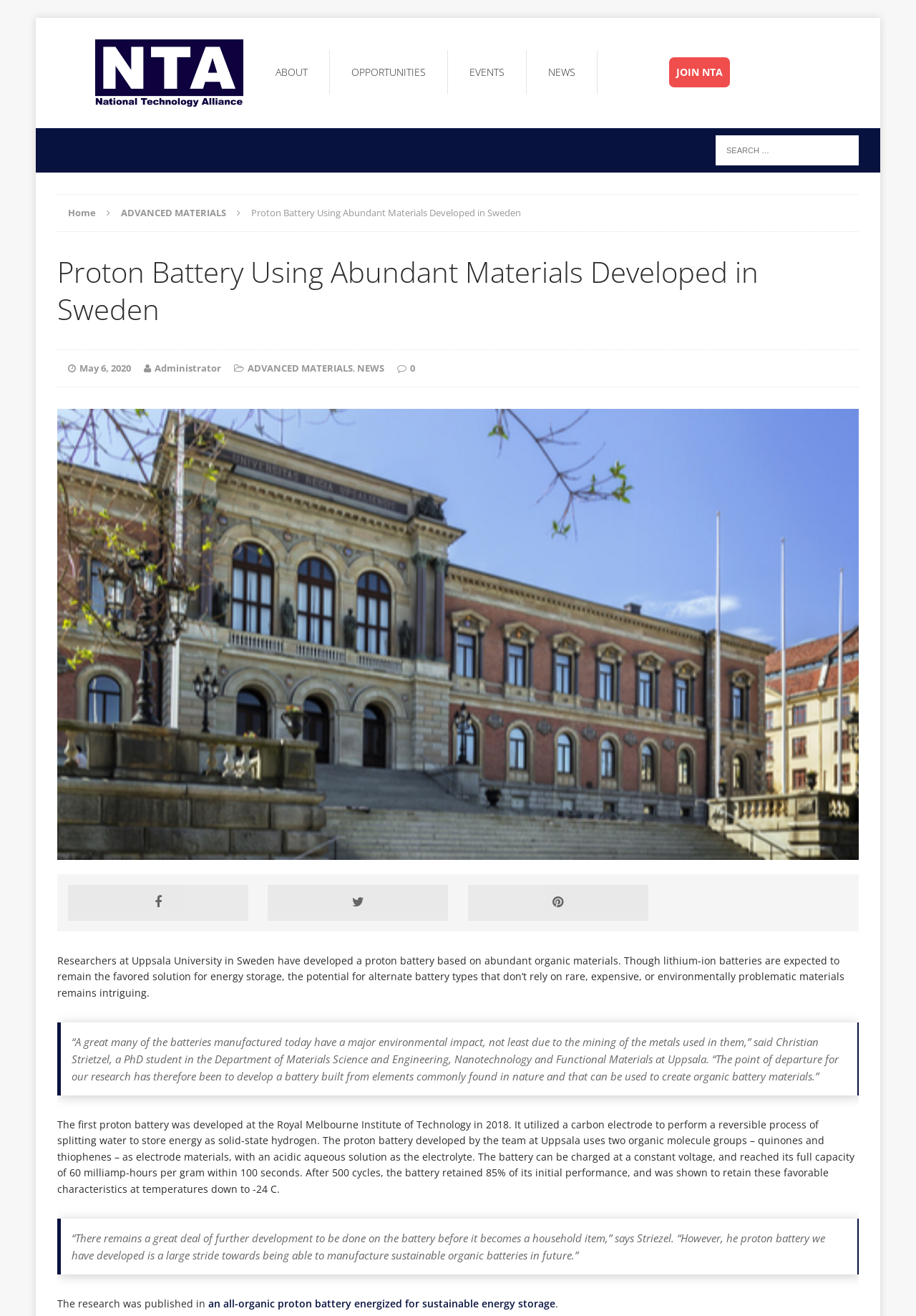Reply to the question with a brief word or phrase: What is the purpose of the proton battery?

Energy storage